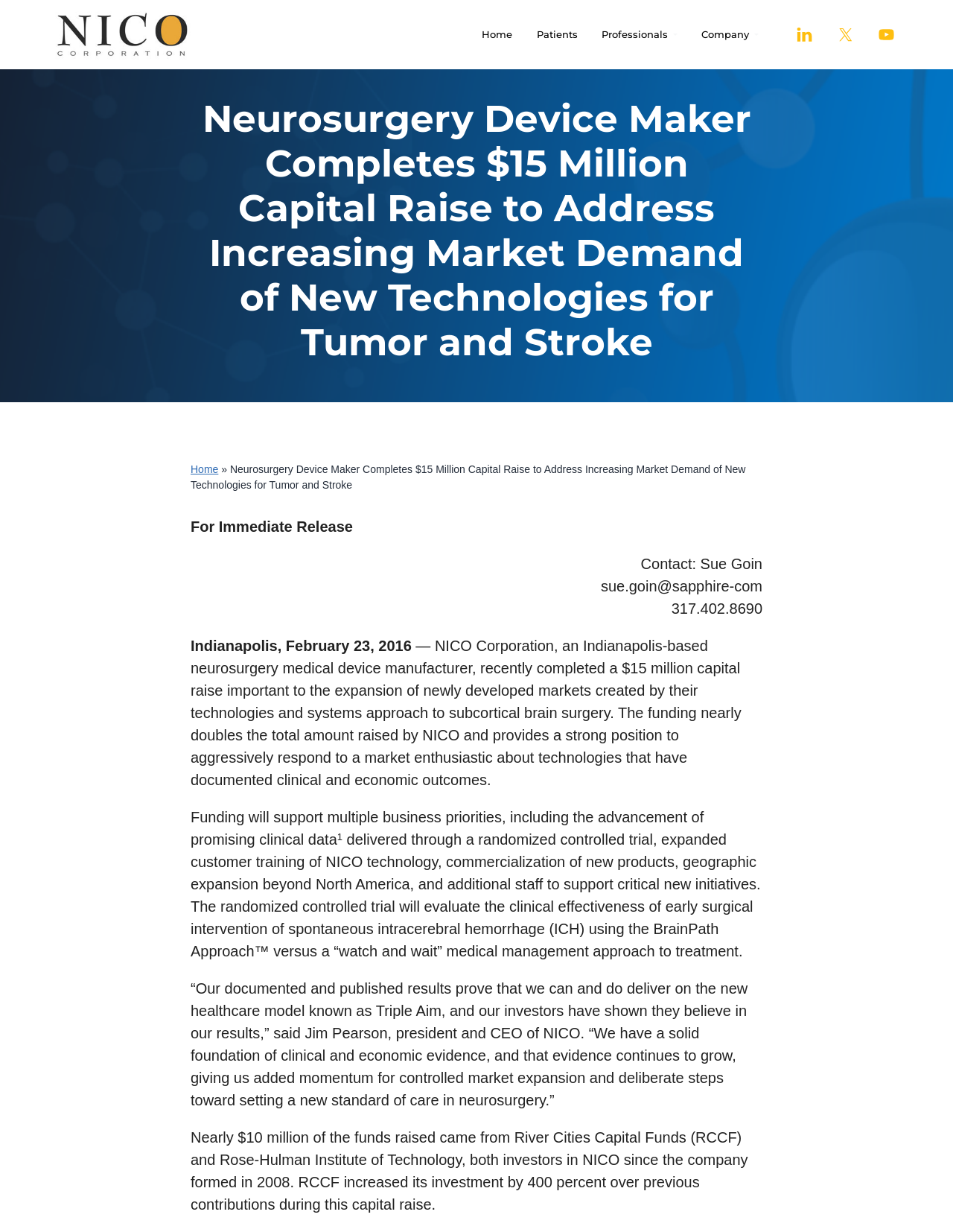What is the purpose of the $15 million capital raise?
Please provide a detailed and thorough answer to the question.

According to the text, the $15 million capital raise is important to the expansion of newly developed markets created by NICO Corporation's technologies and systems approach to subcortical brain surgery. This is stated in the paragraph that starts with 'NICO Corporation, an Indianapolis-based neurosurgery medical device manufacturer, recently completed a $15 million capital raise...'.